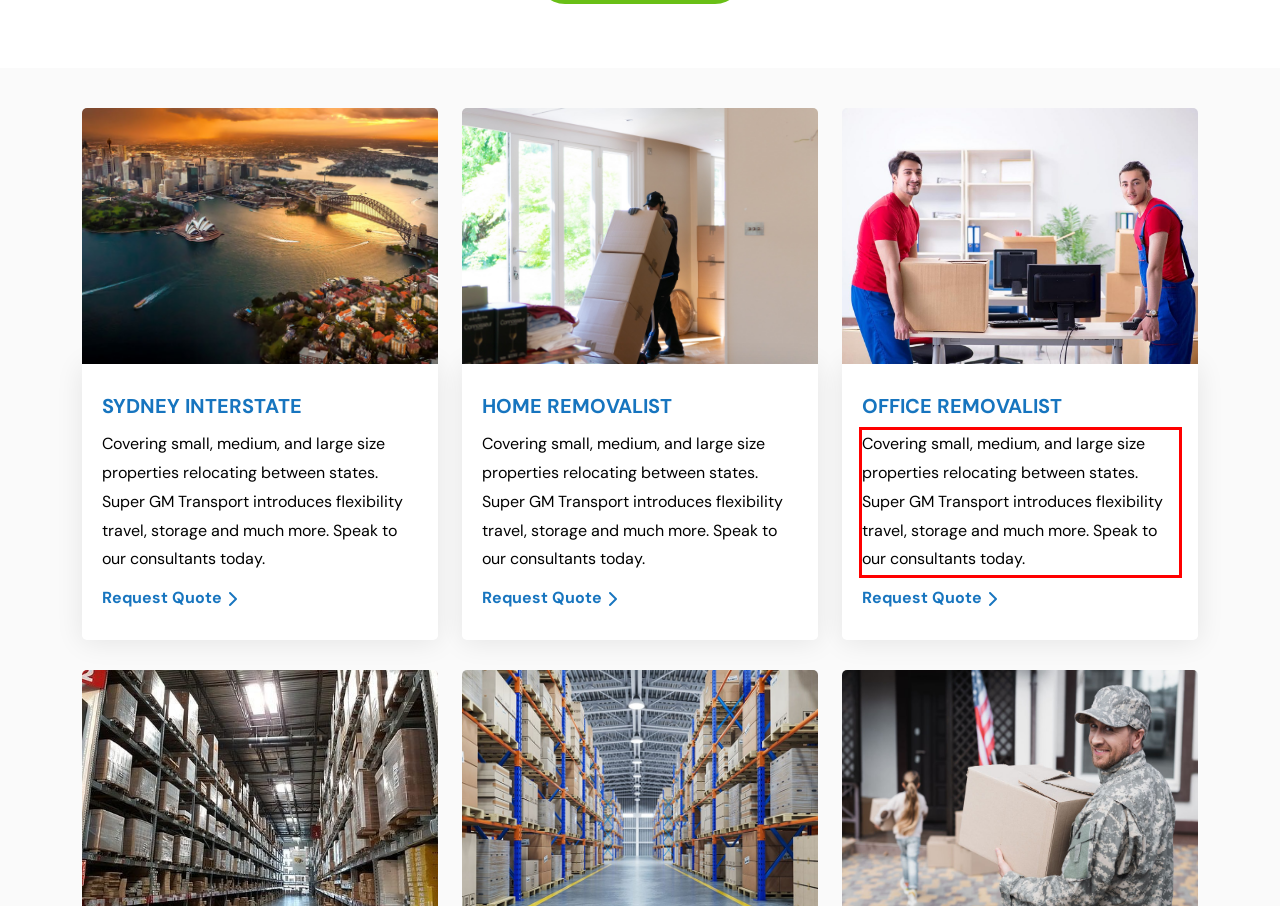Given a screenshot of a webpage, identify the red bounding box and perform OCR to recognize the text within that box.

Covering small, medium, and large size properties relocating between states. Super GM Transport introduces flexibility travel, storage and much more. Speak to our consultants today.